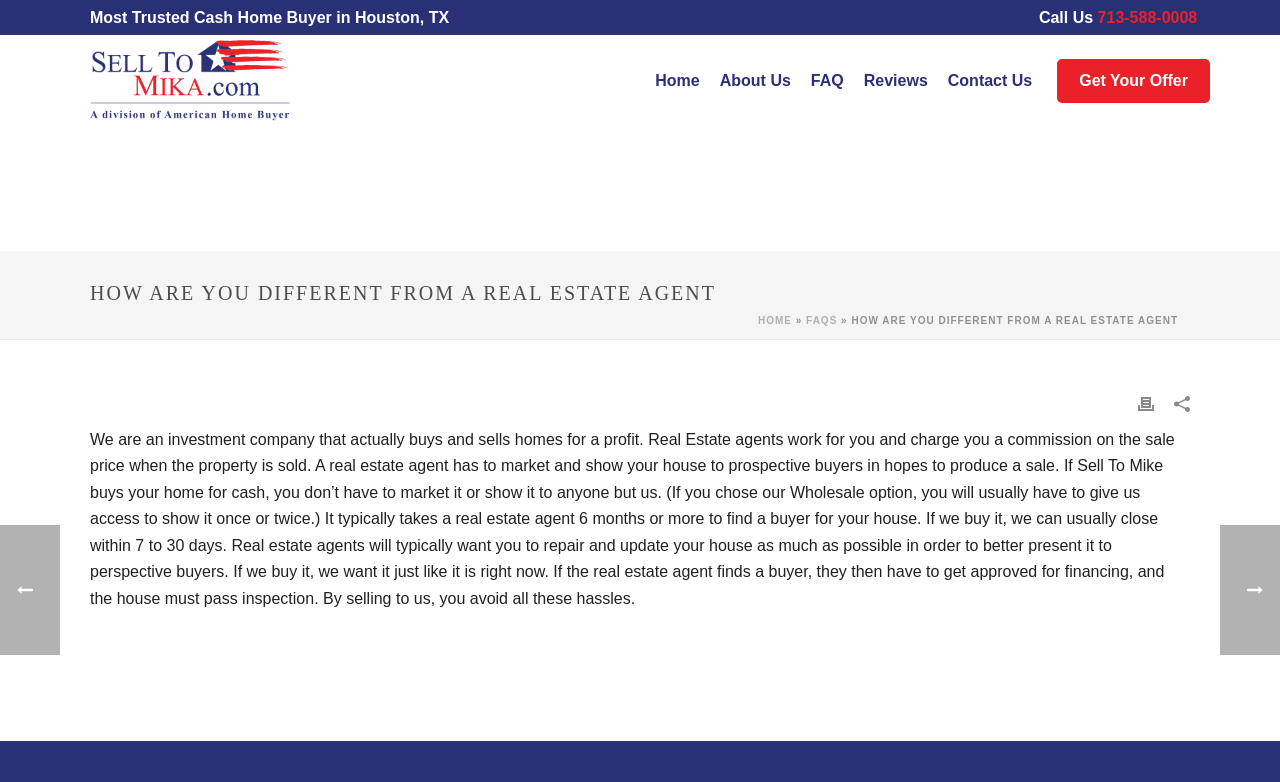Locate the bounding box coordinates of the area to click to fulfill this instruction: "Click the 'Get Your Offer' button". The bounding box should be presented as four float numbers between 0 and 1, in the order [left, top, right, bottom].

[0.826, 0.075, 0.945, 0.131]